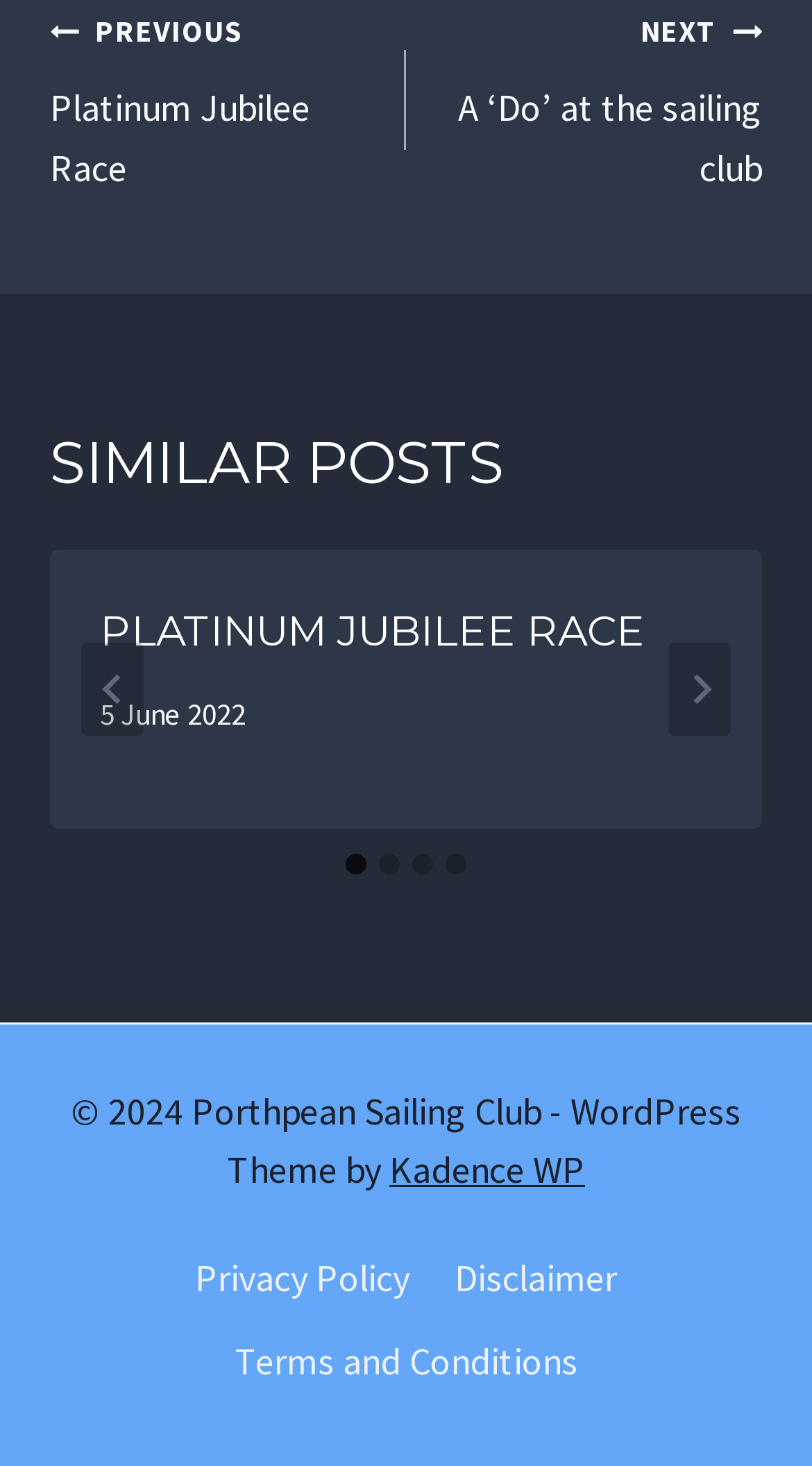What is the date of the post?
Answer the question with a detailed and thorough explanation.

I found the date by looking at the time element in the article section, which says '5 June 2022'.